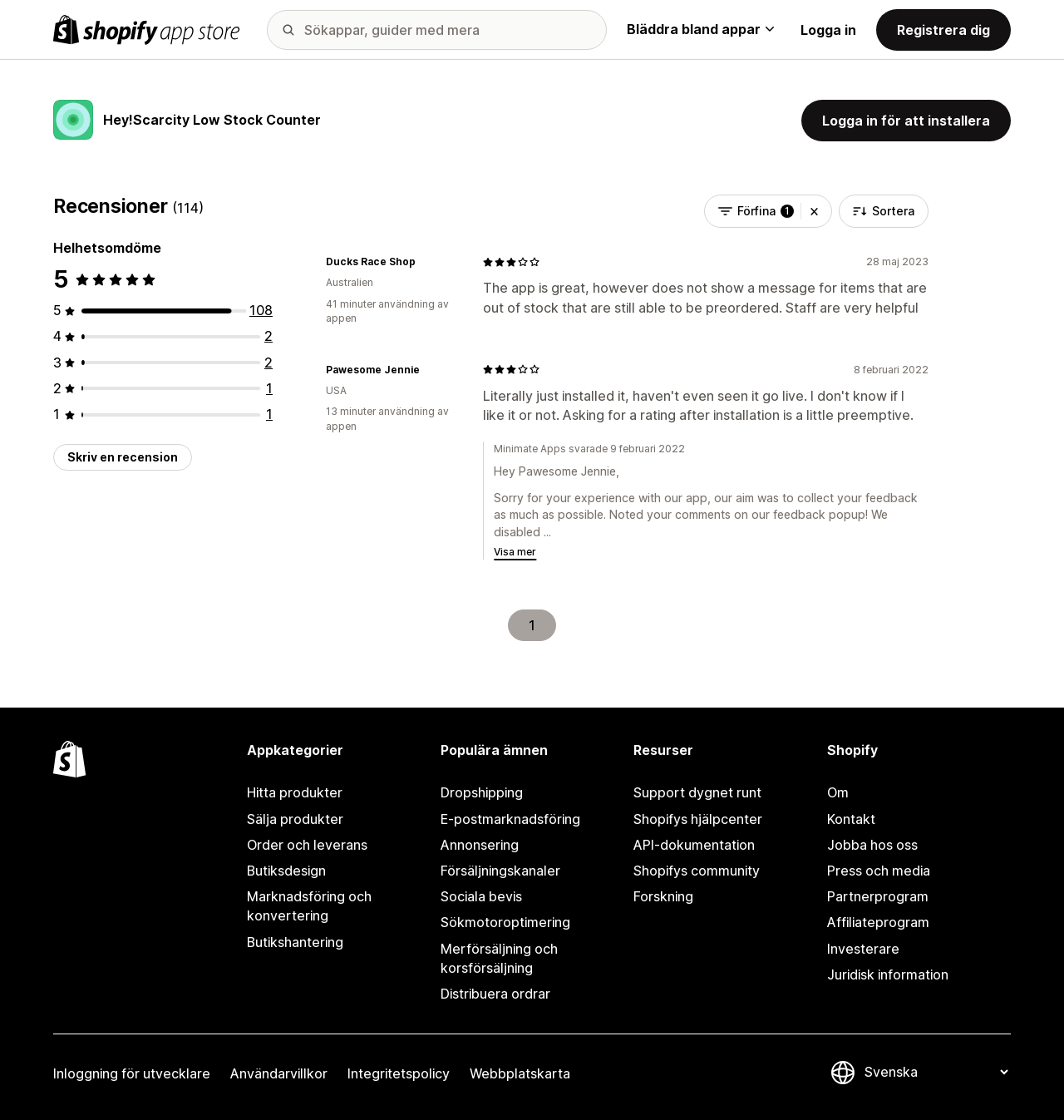What is the rating of the app?
Give a one-word or short phrase answer based on the image.

5.0 out of 5 stars